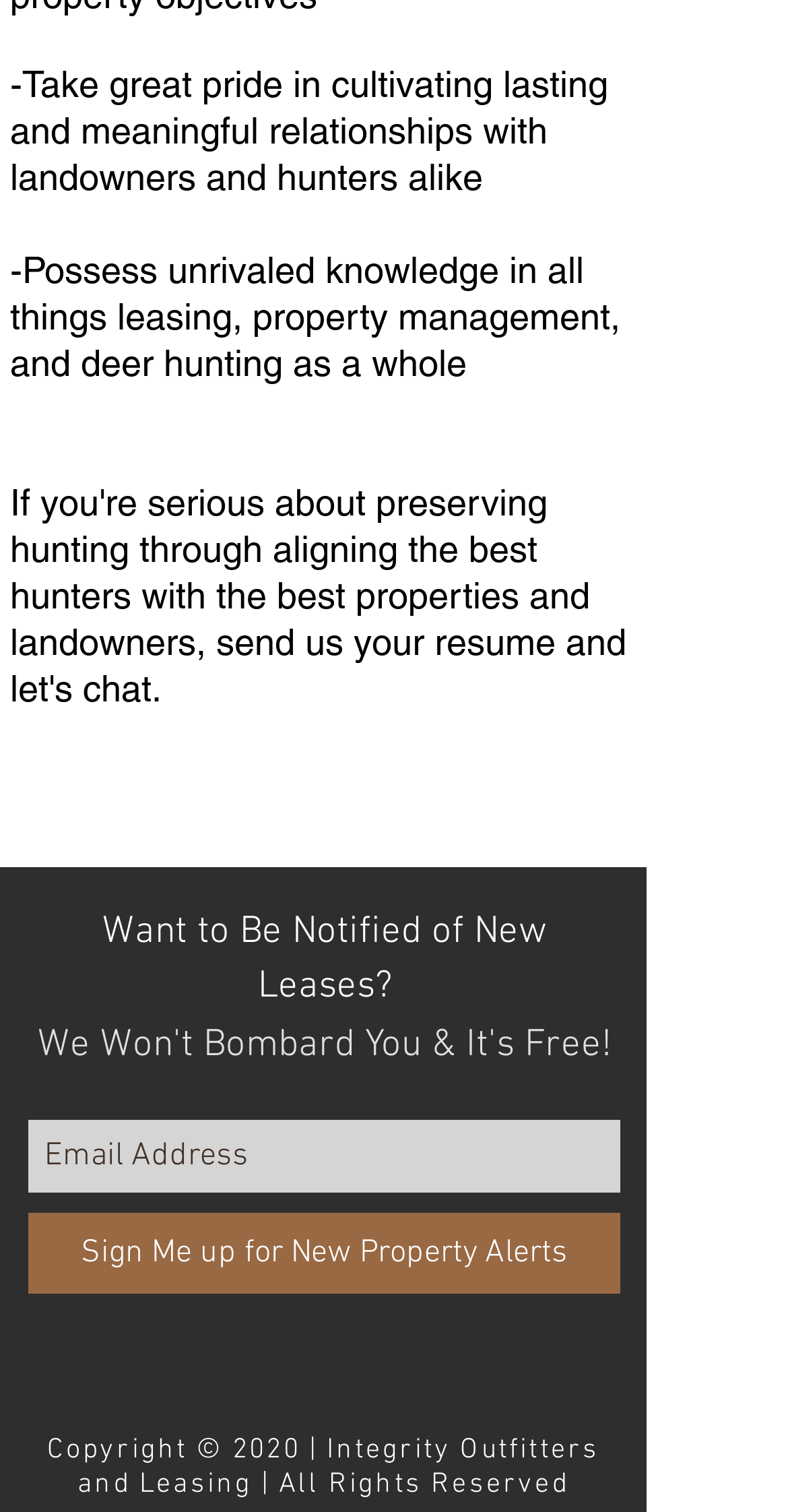What is the company's attitude towards relationships?
Using the image as a reference, give a one-word or short phrase answer.

Pride